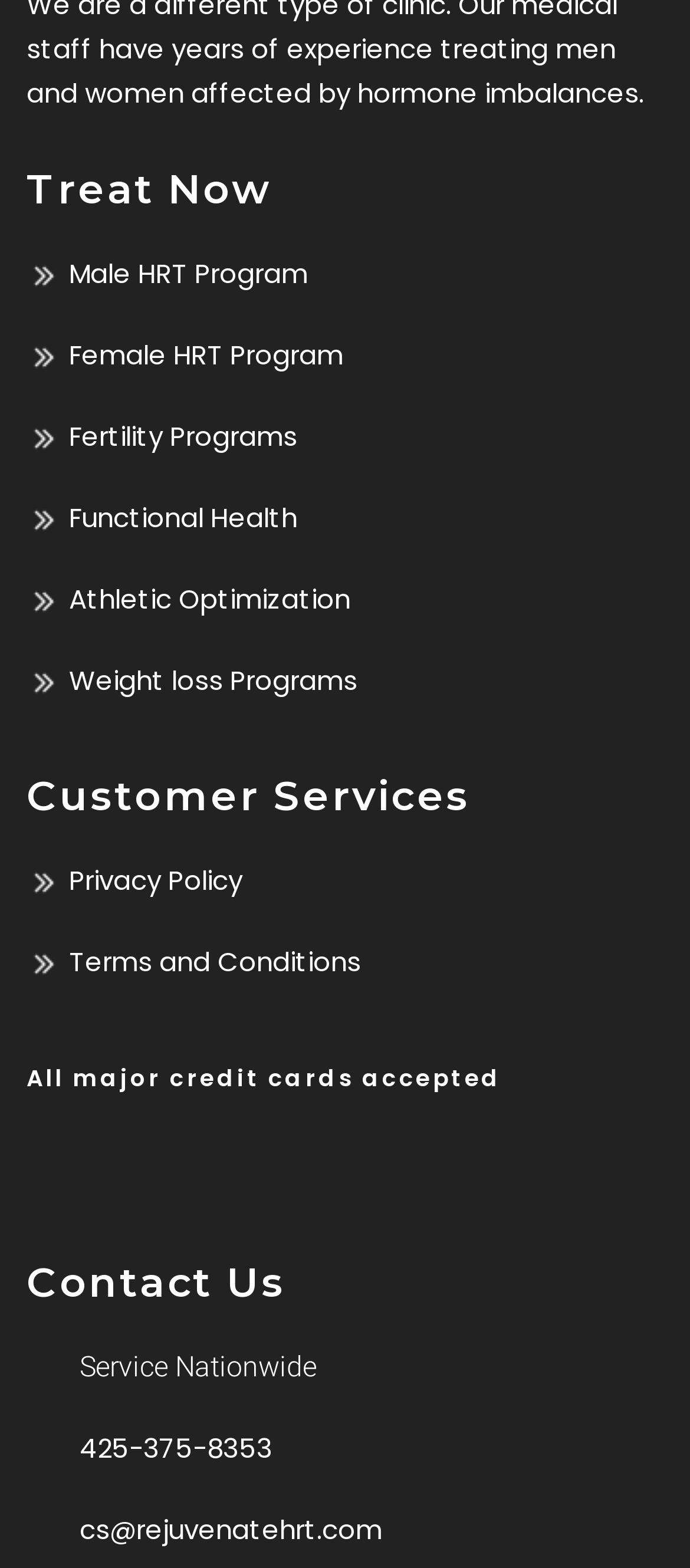What is the purpose of the image at the bottom of the page?
Look at the image and answer the question with a single word or phrase.

Contact Us